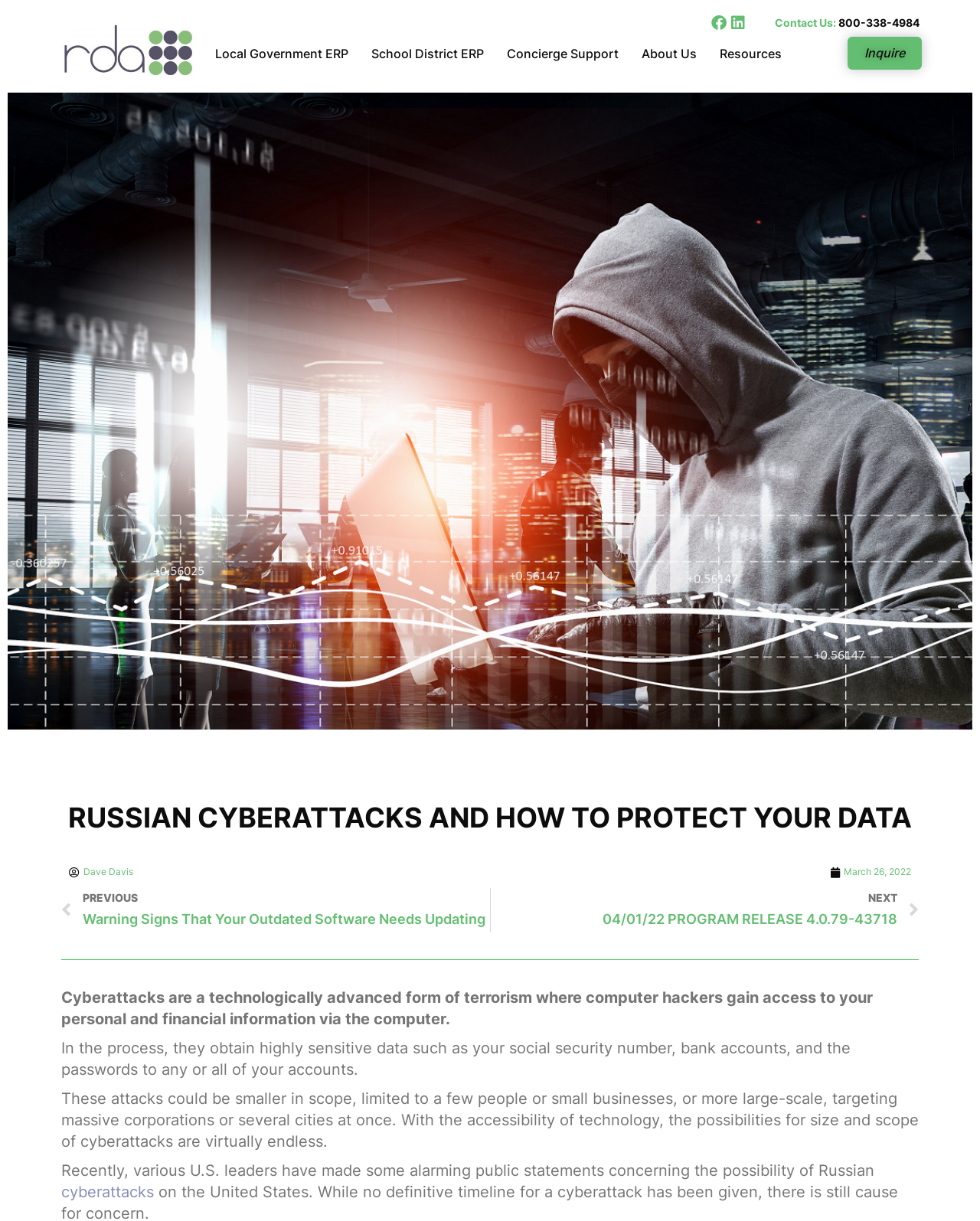Determine the bounding box coordinates of the clickable element to achieve the following action: 'Contact Us via phone'. Provide the coordinates as four float values between 0 and 1, formatted as [left, top, right, bottom].

[0.856, 0.013, 0.938, 0.024]